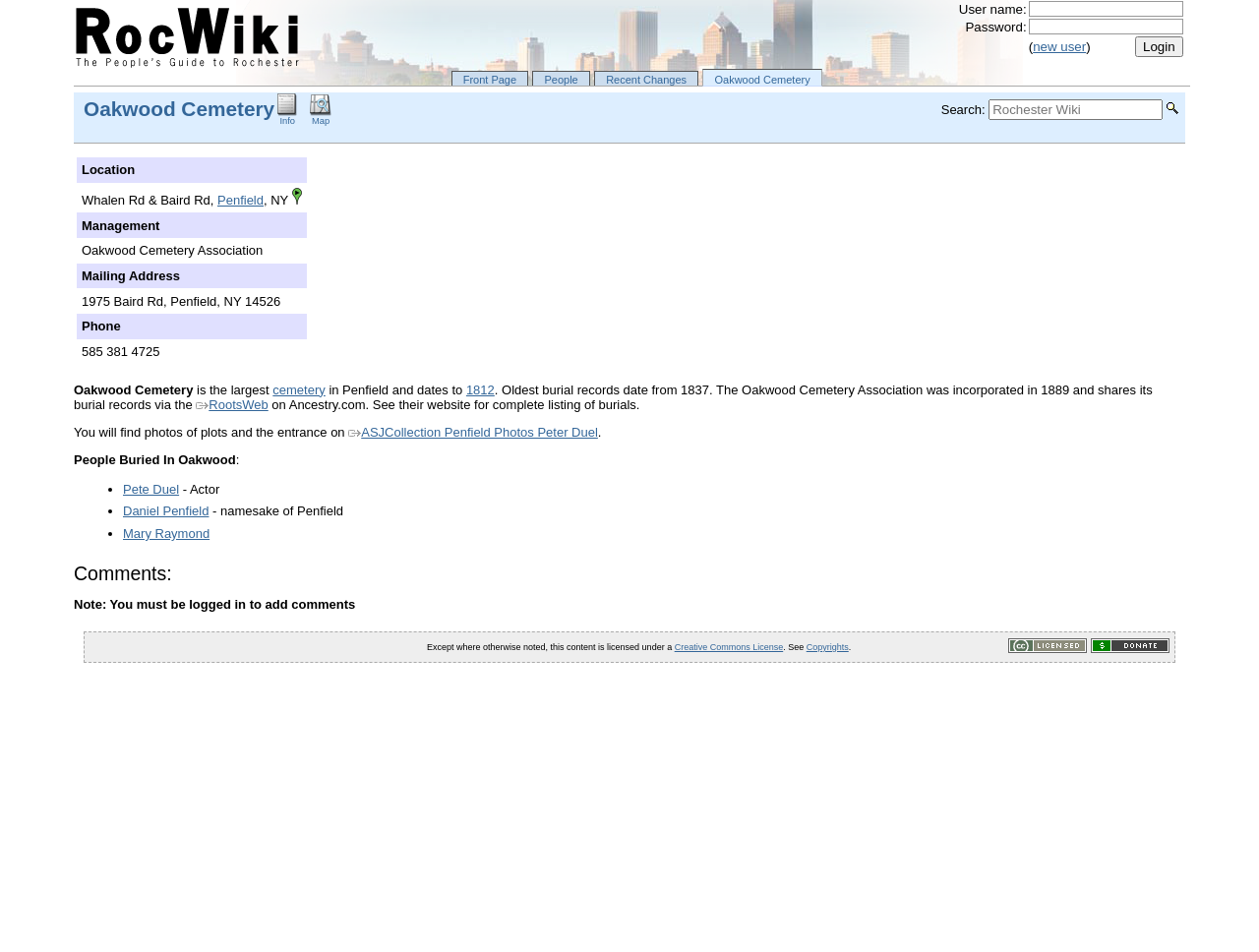What is the name of the person buried in Oakwood Cemetery with a link to their page?
Ensure your answer is thorough and detailed.

The name of the person buried in Oakwood Cemetery with a link to their page can be found in the list of people buried in the cemetery, where 'Pete Duel' is listed as a link.